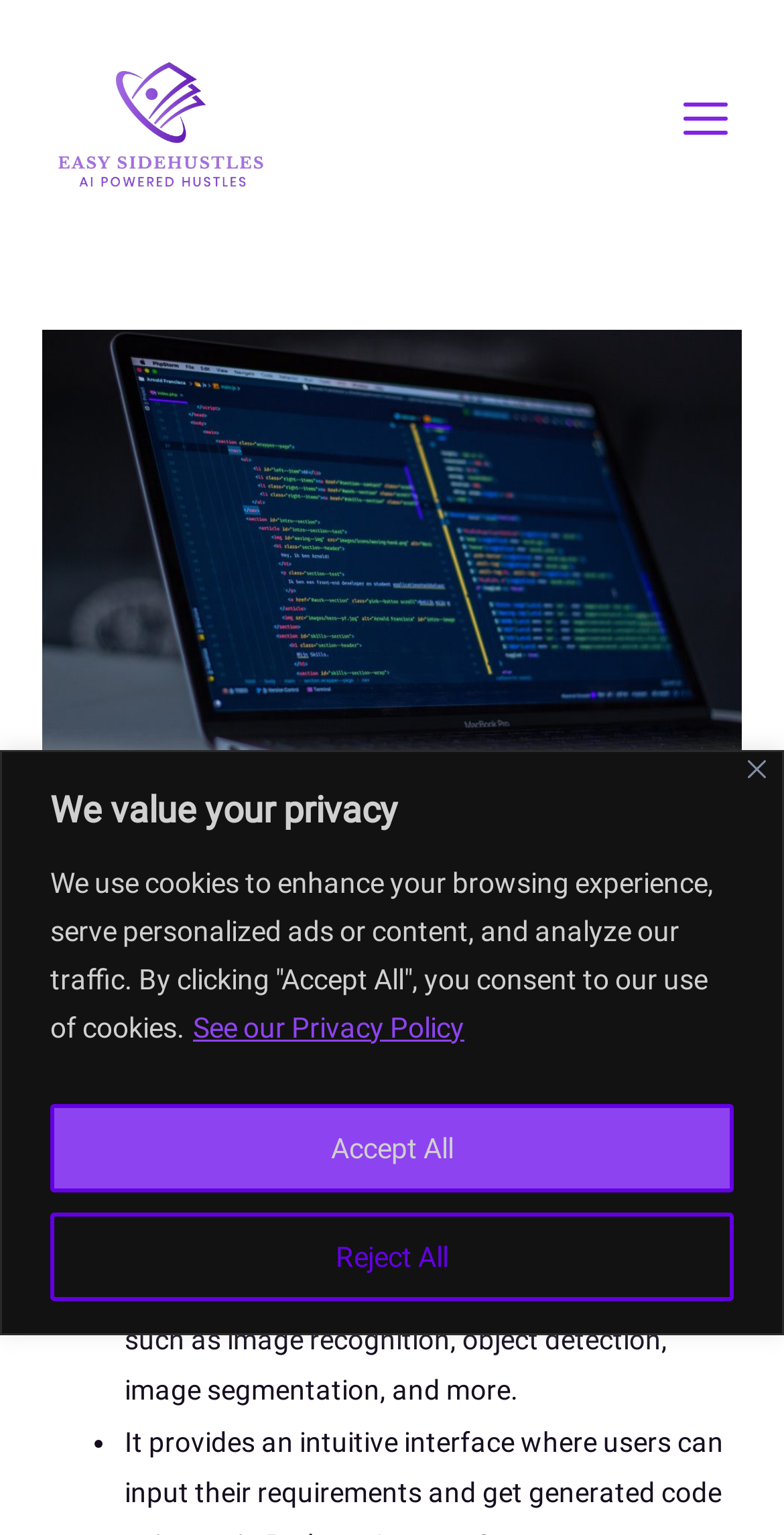Describe in detail what you see on the webpage.

The webpage is about the top 10 AI code generators, with a focus on their features and capabilities. At the top right corner, there is a "Close" button accompanied by an image. Below this, there is a notice about privacy, stating that the website uses cookies to enhance the browsing experience and serve personalized ads. This notice includes a link to the website's Privacy Policy.

On the top left side, there is a menu trigger button and a link to "Easy Sidehustles", which is accompanied by an image. The main content of the webpage is divided into sections, with headings and subheadings. The first section is titled "10 Best AI Code Generators (August 2023)" and includes a date "07/08/2023". 

The first item on the list is "1. Images.ai", which is an AI-powered code generator that uses machine learning techniques to generate code based on user requirements. This section includes three bullet points, each describing a feature of Images.ai, such as generating code for image recognition, object detection, and image segmentation.

At the bottom of the page, there are two buttons, "Reject All" and "Accept All", which are likely related to the website's cookie policy.